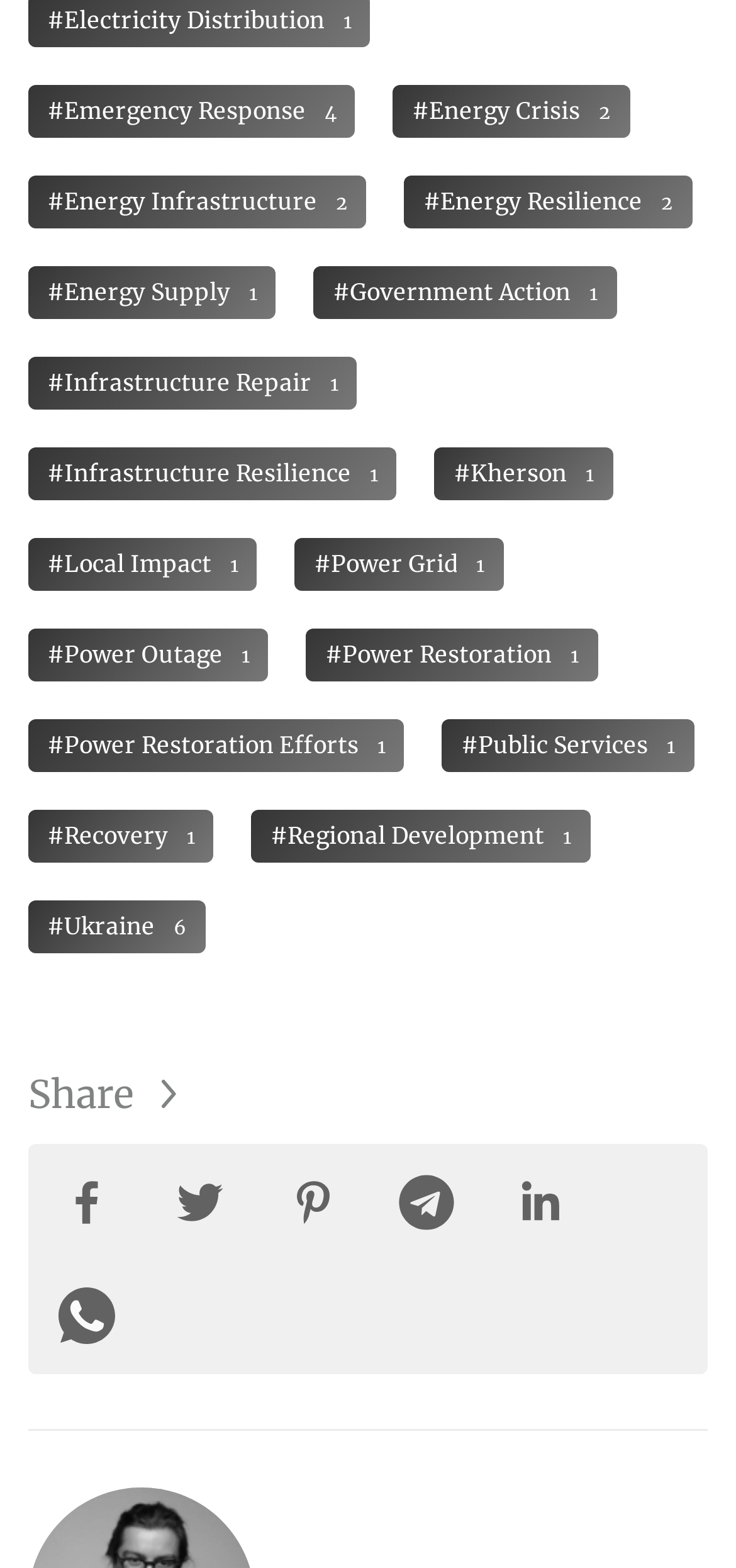How many links have a number in their title?
Refer to the image and provide a one-word or short phrase answer.

13